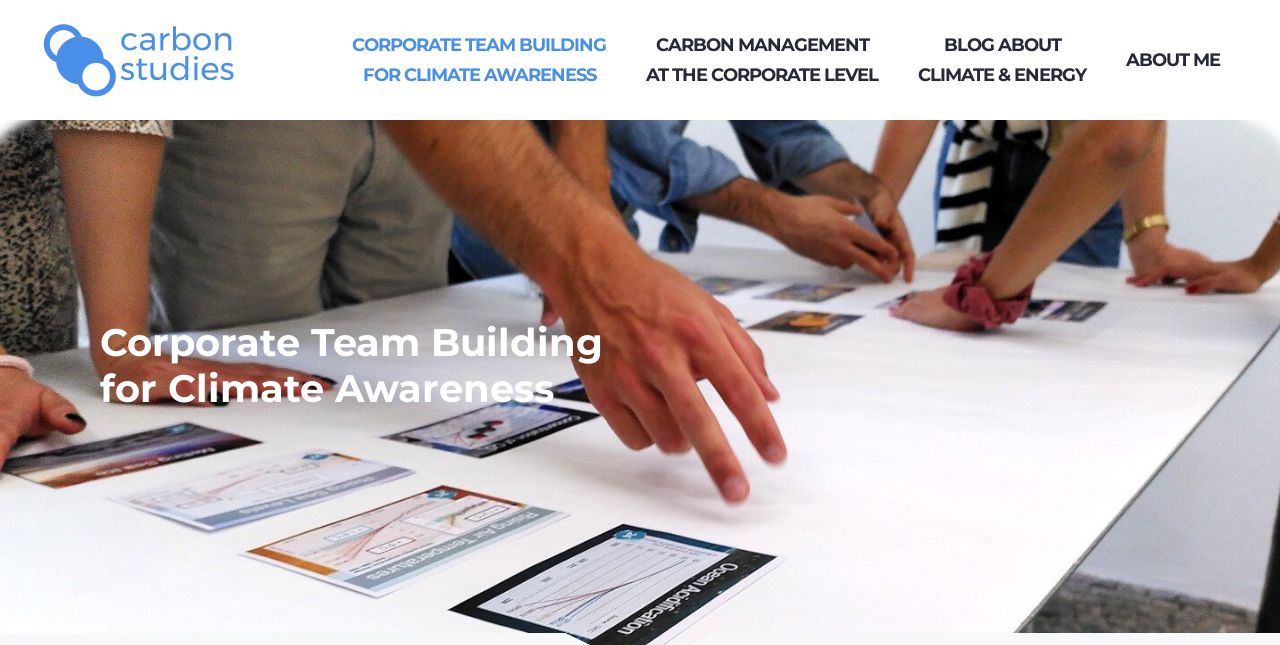Use a single word or phrase to answer the question: What is the position of the 'Carbon studies' link?

Top-left